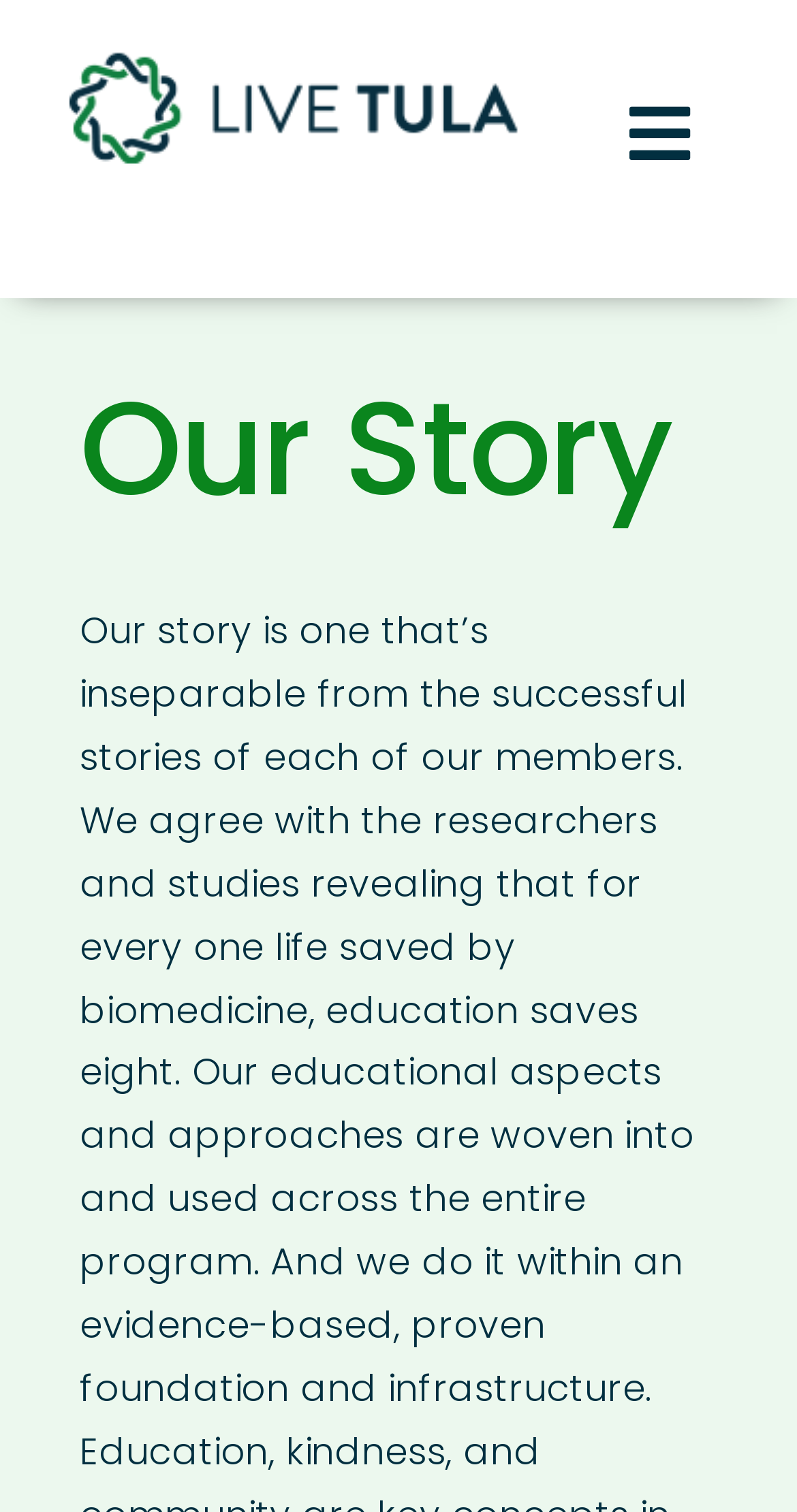What is the purpose of the link at the bottom right corner?
Answer the question with as much detail as you can, using the image as a reference.

The link at the bottom right corner has the text ' Go to Top', which suggests that it is used to allow users to quickly scroll back to the top of the page. This is likely useful for users who have scrolled down to the bottom of the page and want to easily return to the top.